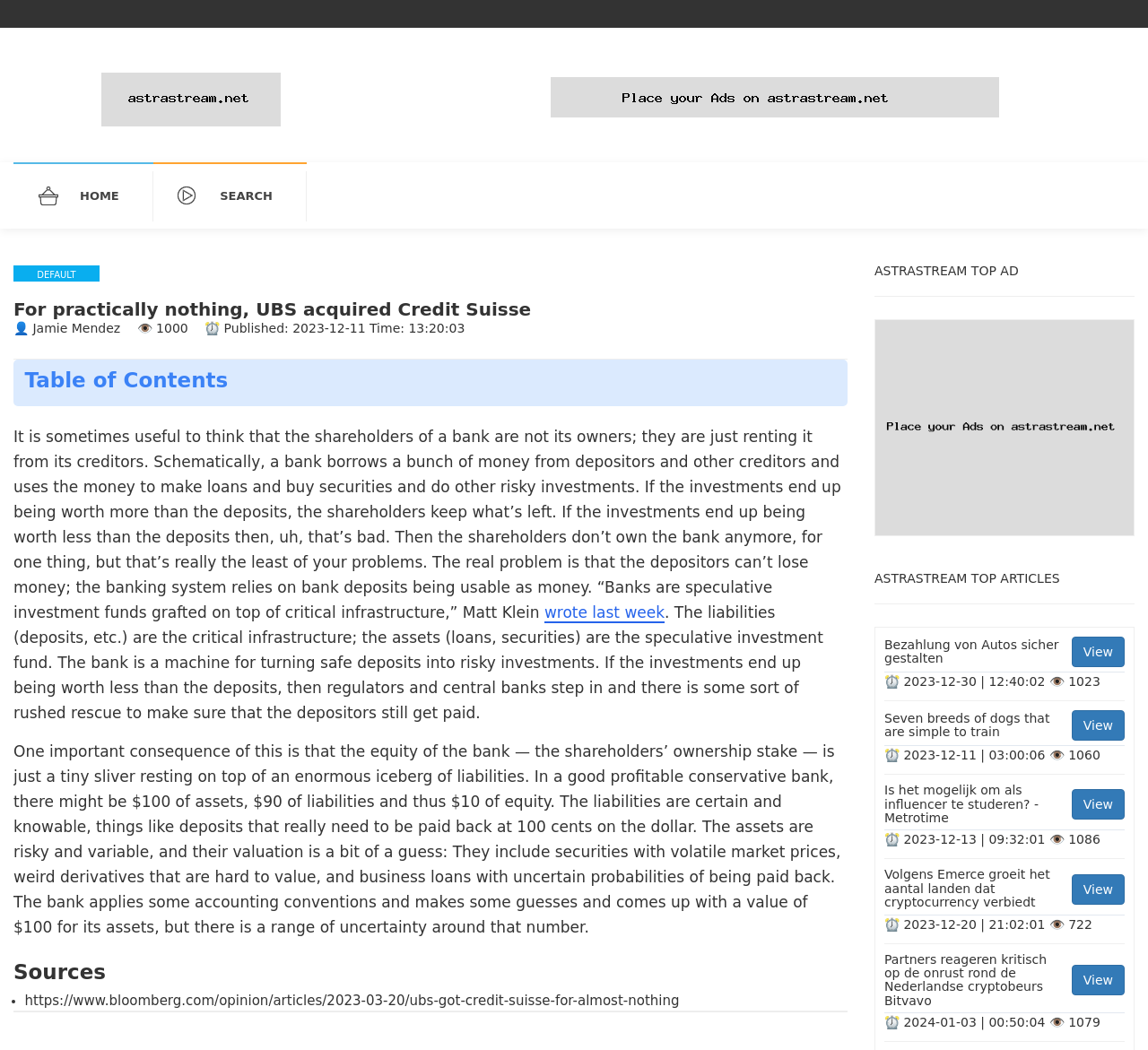How many views does the article 'Seven breeds of dogs that are simple to train' have?
Answer the question with as much detail as possible.

I found this information by looking at the StaticText element with the text '1060' which is located next to the article title 'Seven breeds of dogs that are simple to train'.